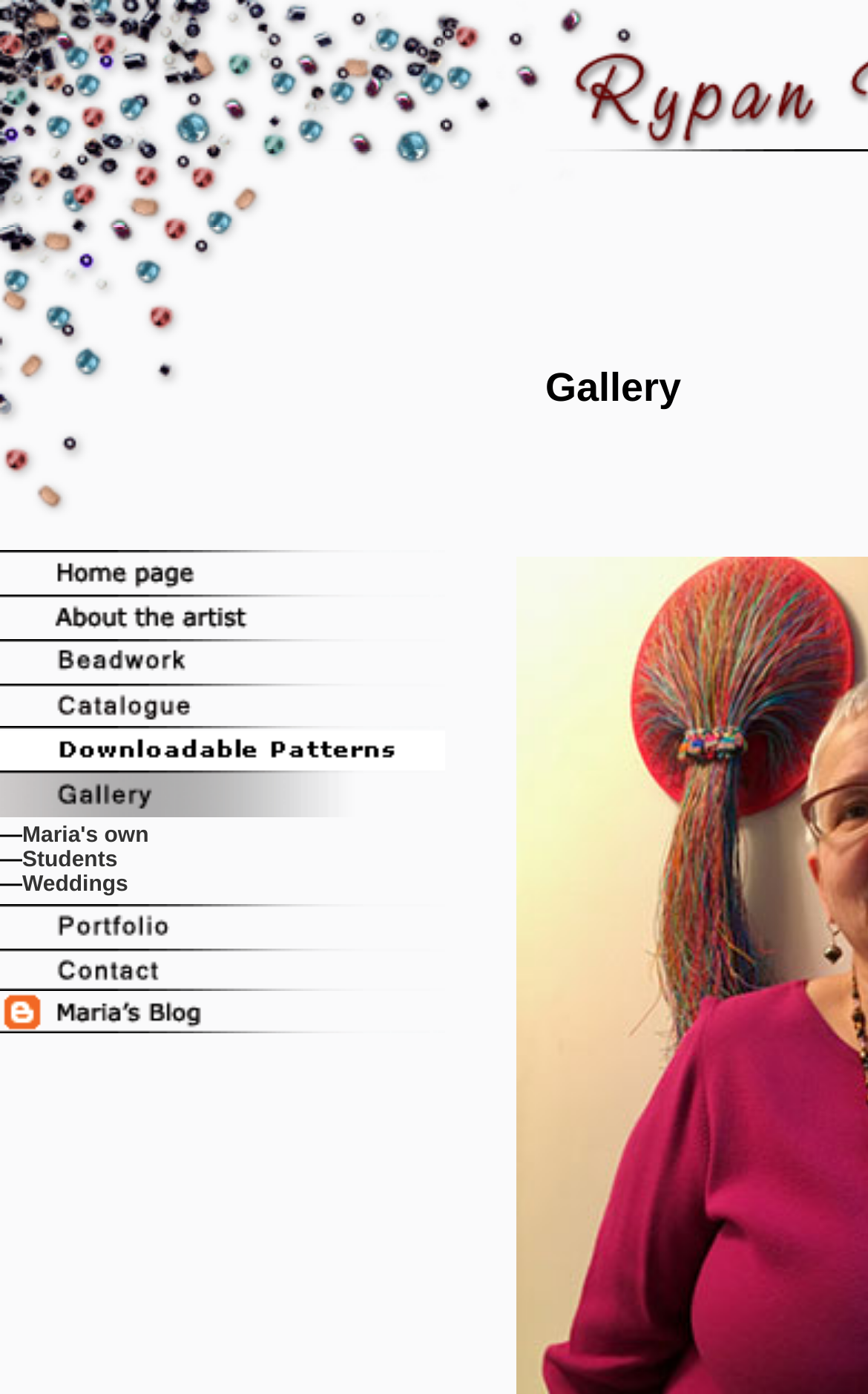Give a detailed account of the webpage's layout and content.

The webpage is titled "Rypan Designs" and features a layout with multiple sections. At the top, there is a narrow horizontal section spanning about 63% of the page width. Below this section, there is a larger table-like structure that occupies about 74% of the page height and 51% of the page width. This structure is divided into multiple rows, each containing a cell with a link and an image.

There are 12 rows in total, with the first 11 rows containing identical structures, each with a link and an image. The images are positioned to the left of the links, and the links are centered within their respective cells. The 12th row is slightly different, with a larger image that spans the entire cell.

In addition to the table-like structure, there are three links with text "Maria's own", "Students", and "Weddings" positioned below the table. These links are centered within their respective cells and are separated by small gaps.

At the bottom of the page, there are two more images, one above the other, each spanning about 0.5% of the page width.